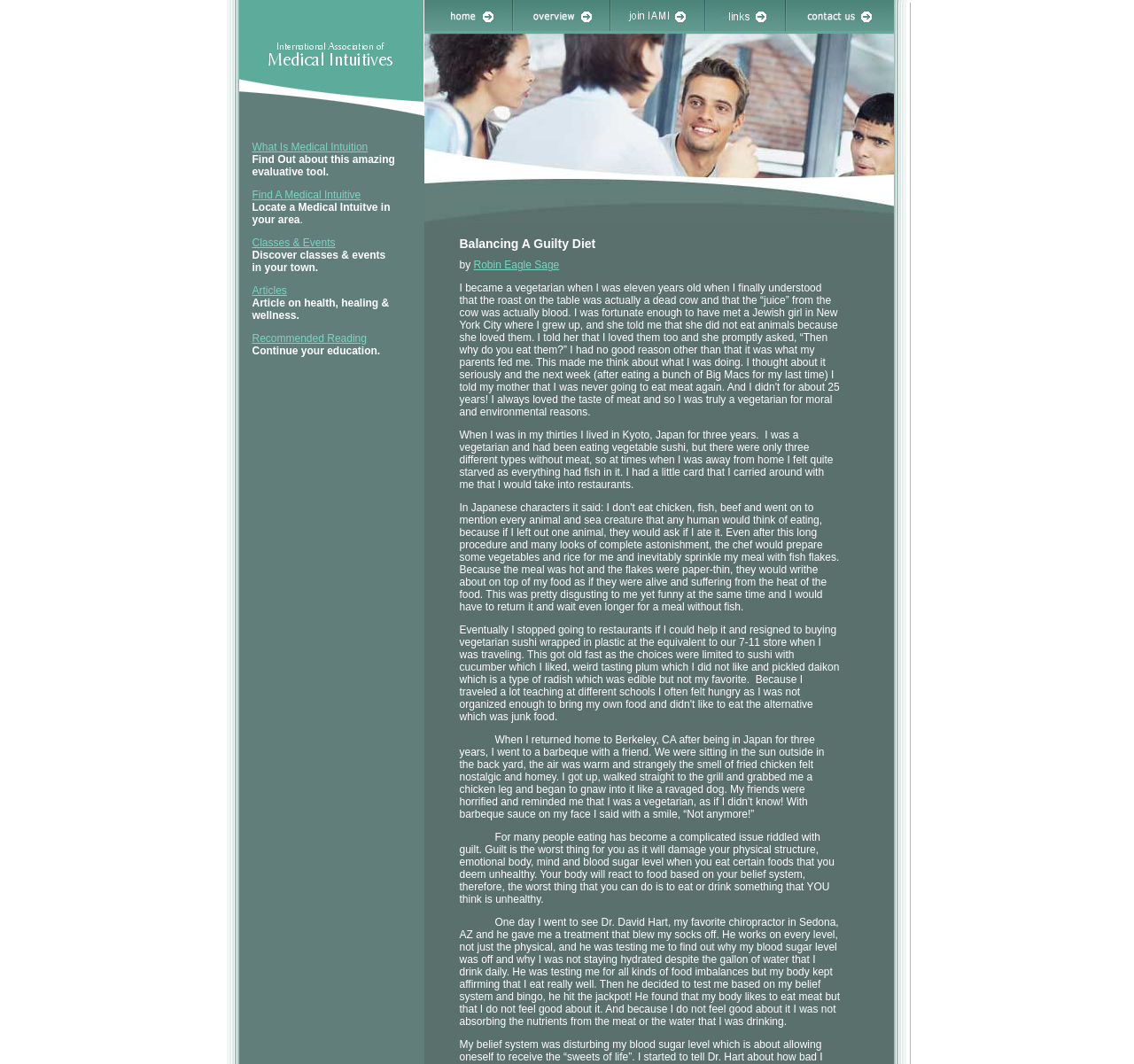Please identify the bounding box coordinates of the element's region that I should click in order to complete the following instruction: "Find a Medical Intuitive in your area". The bounding box coordinates consist of four float numbers between 0 and 1, i.e., [left, top, right, bottom].

[0.222, 0.177, 0.318, 0.189]